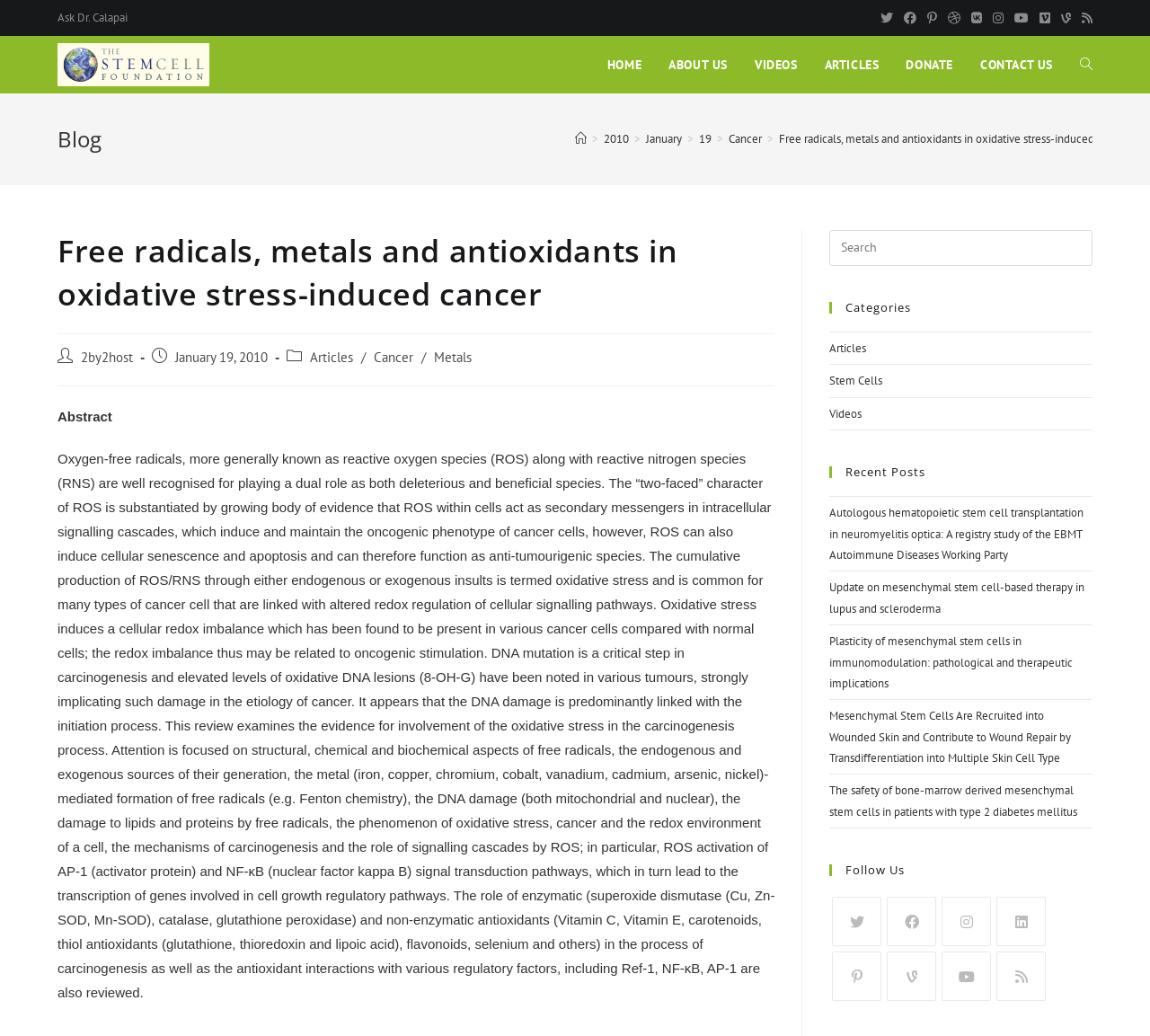Please identify the bounding box coordinates of the element that needs to be clicked to perform the following instruction: "Follow the Stem Cell Foundation on Facebook".

[0.781, 0.008, 0.802, 0.026]